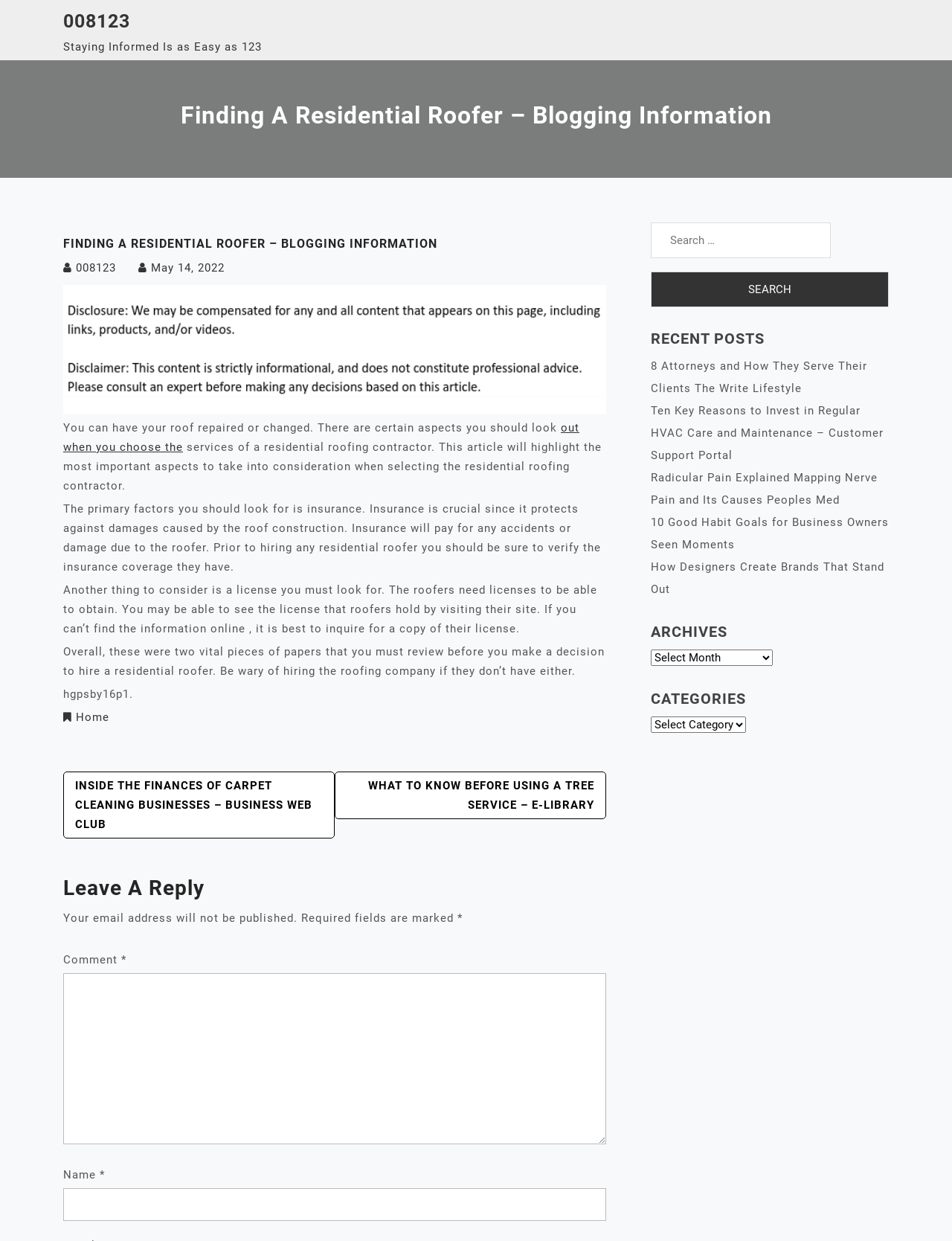Determine the bounding box coordinates for the UI element with the following description: "May 14, 2022". The coordinates should be four float numbers between 0 and 1, represented as [left, top, right, bottom].

[0.159, 0.211, 0.236, 0.221]